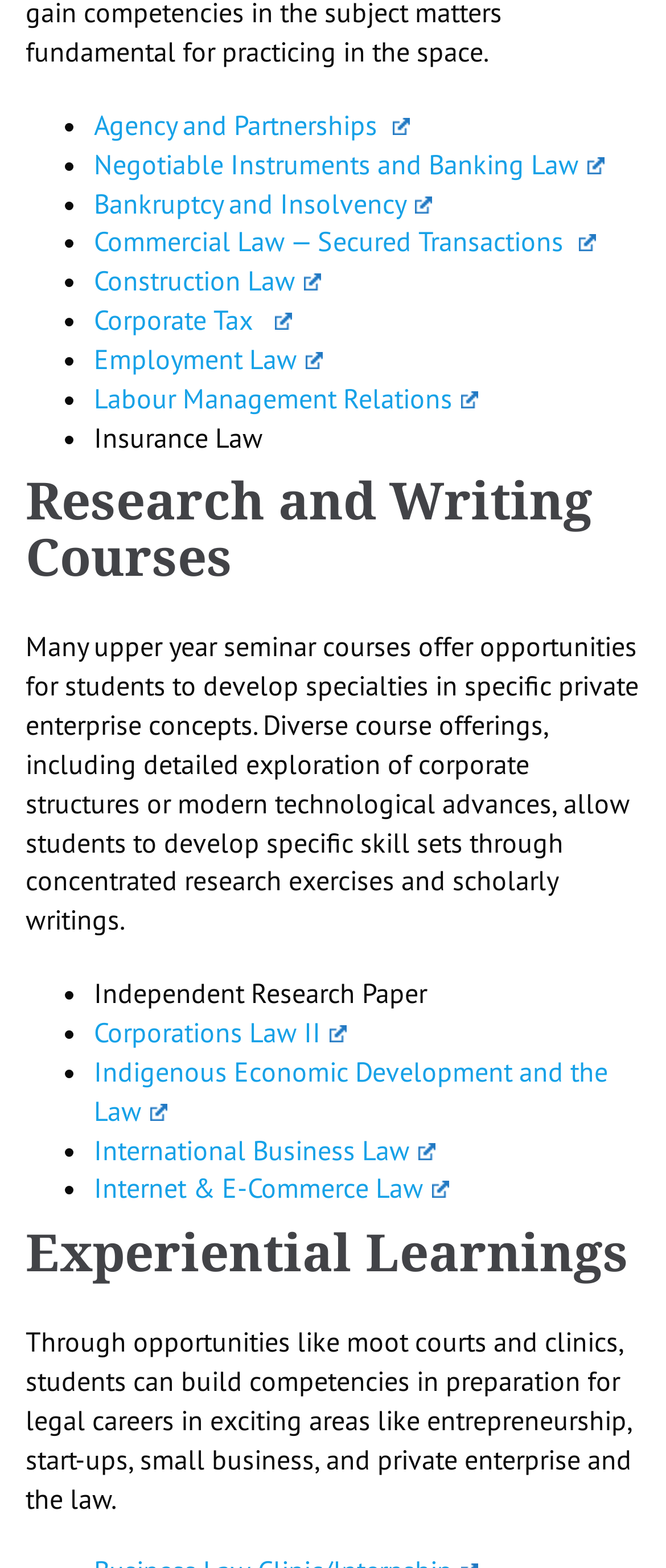How many list markers are on the webpage?
Using the image, give a concise answer in the form of a single word or short phrase.

12